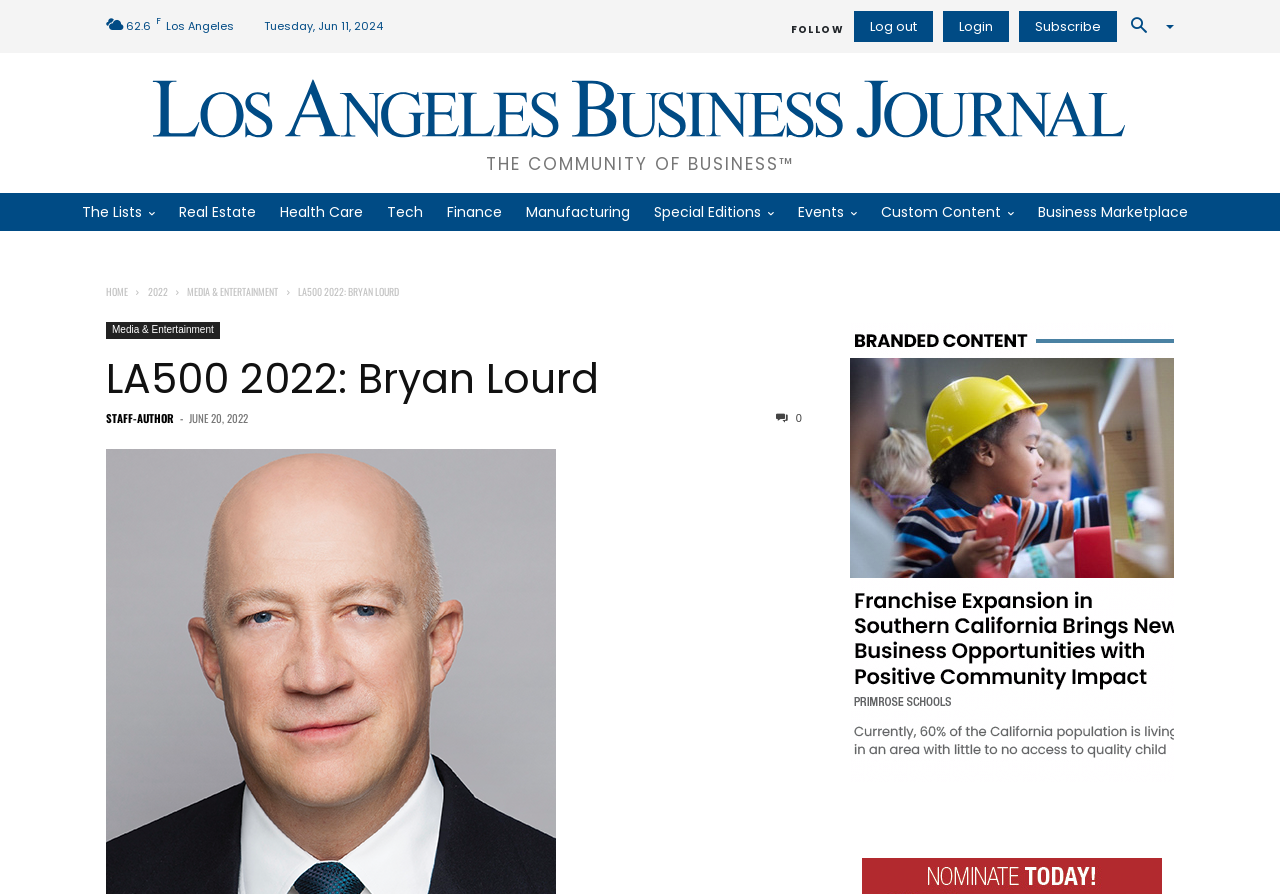Extract the bounding box of the UI element described as: "THE COMMUNITY OF BUSINESS™".

[0.019, 0.082, 0.981, 0.194]